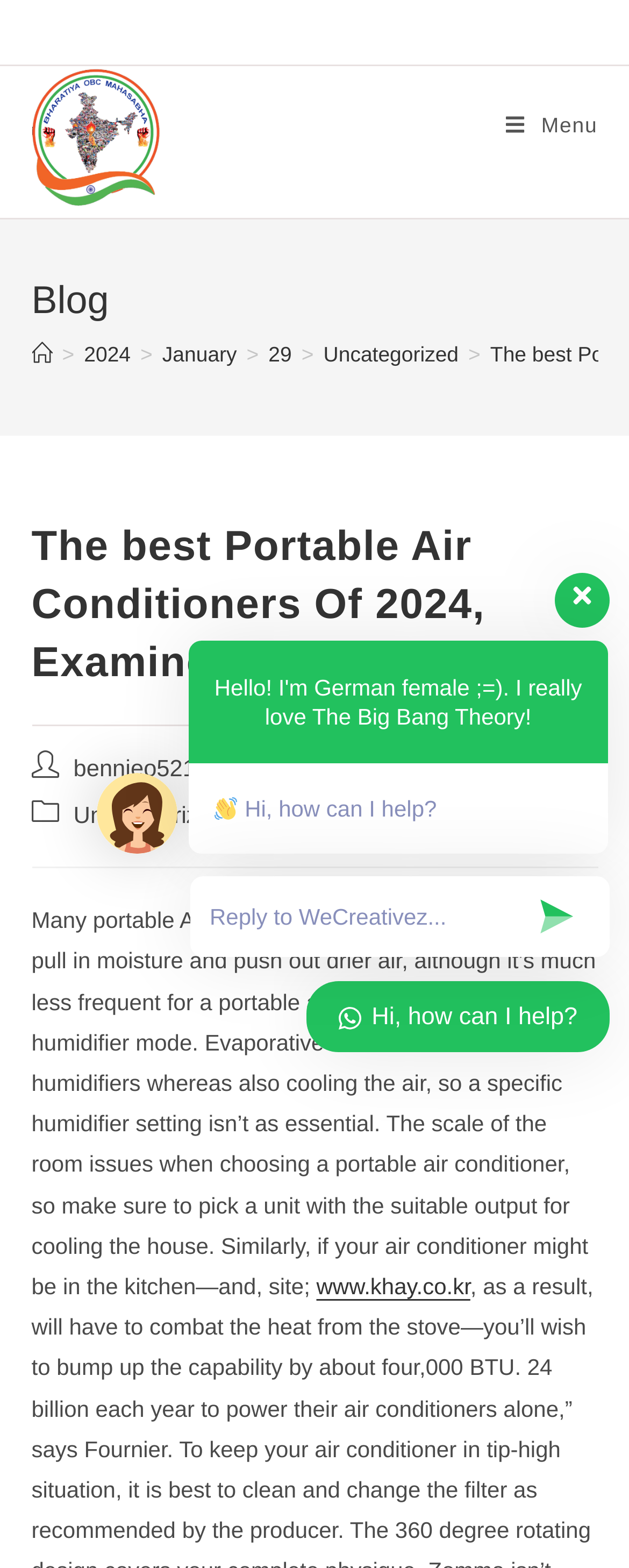What is the topic of the current post?
Please provide a comprehensive and detailed answer to the question.

I found the topic of the current post by looking at the heading of the post, which is 'The best Portable Air Conditioners Of 2024, Examined & Reviewed'. This suggests that the post is about portable air conditioners.